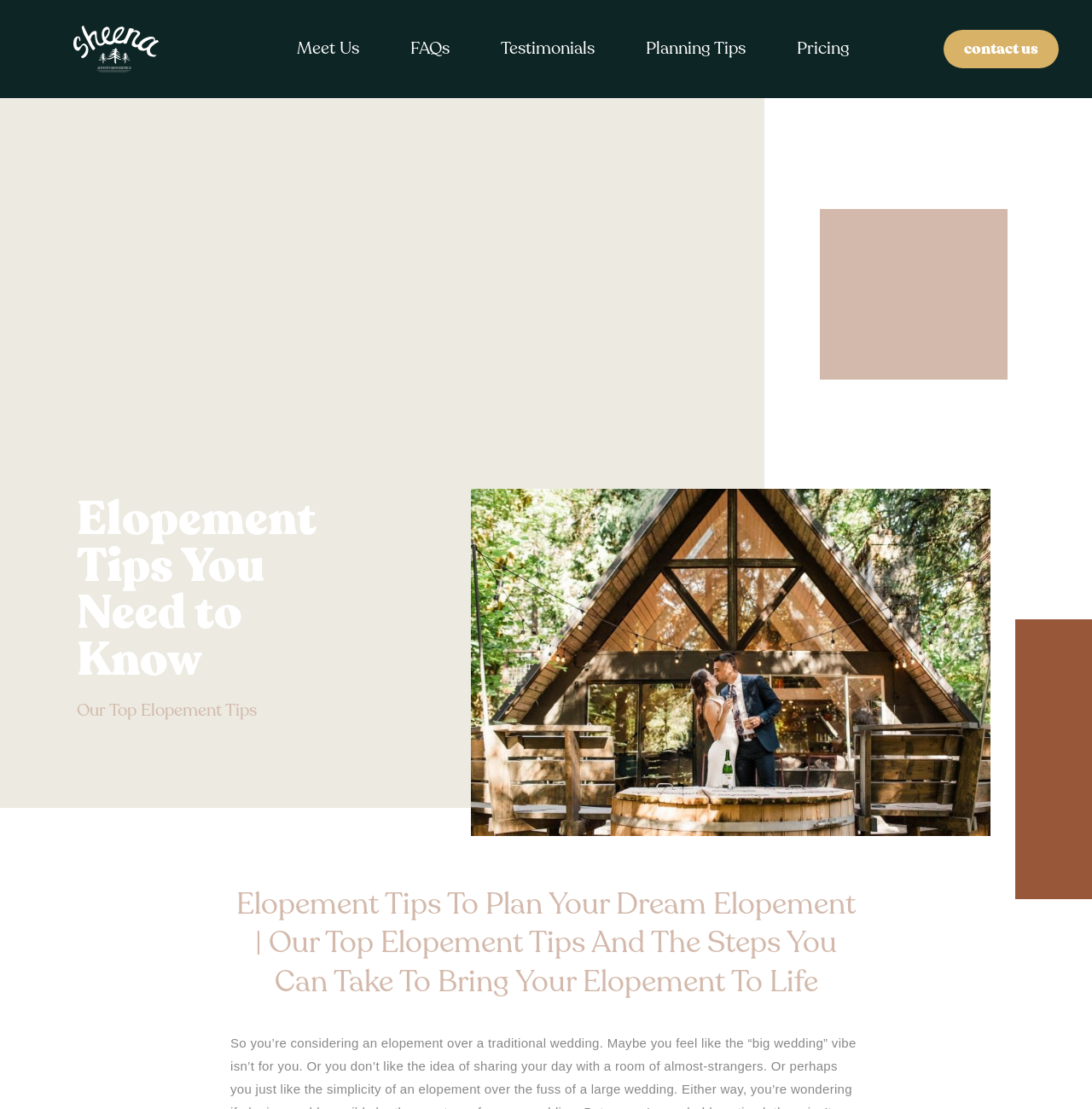Can you identify and provide the main heading of the webpage?

Elopement Tips You Need to Know